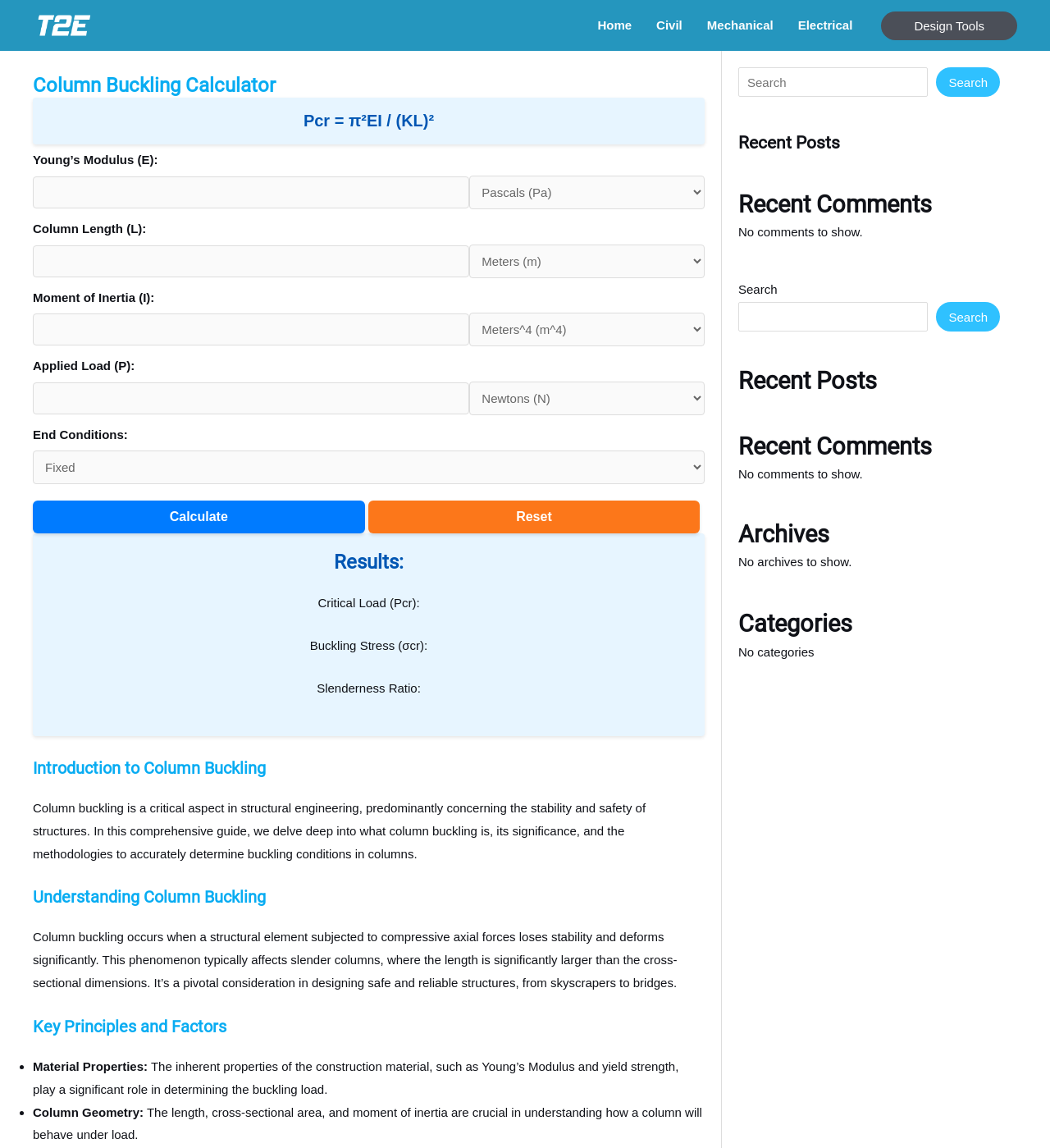Determine the bounding box coordinates of the UI element that matches the following description: "parent_node: Search name="s"". The coordinates should be four float numbers between 0 and 1 in the format [left, top, right, bottom].

[0.703, 0.263, 0.884, 0.289]